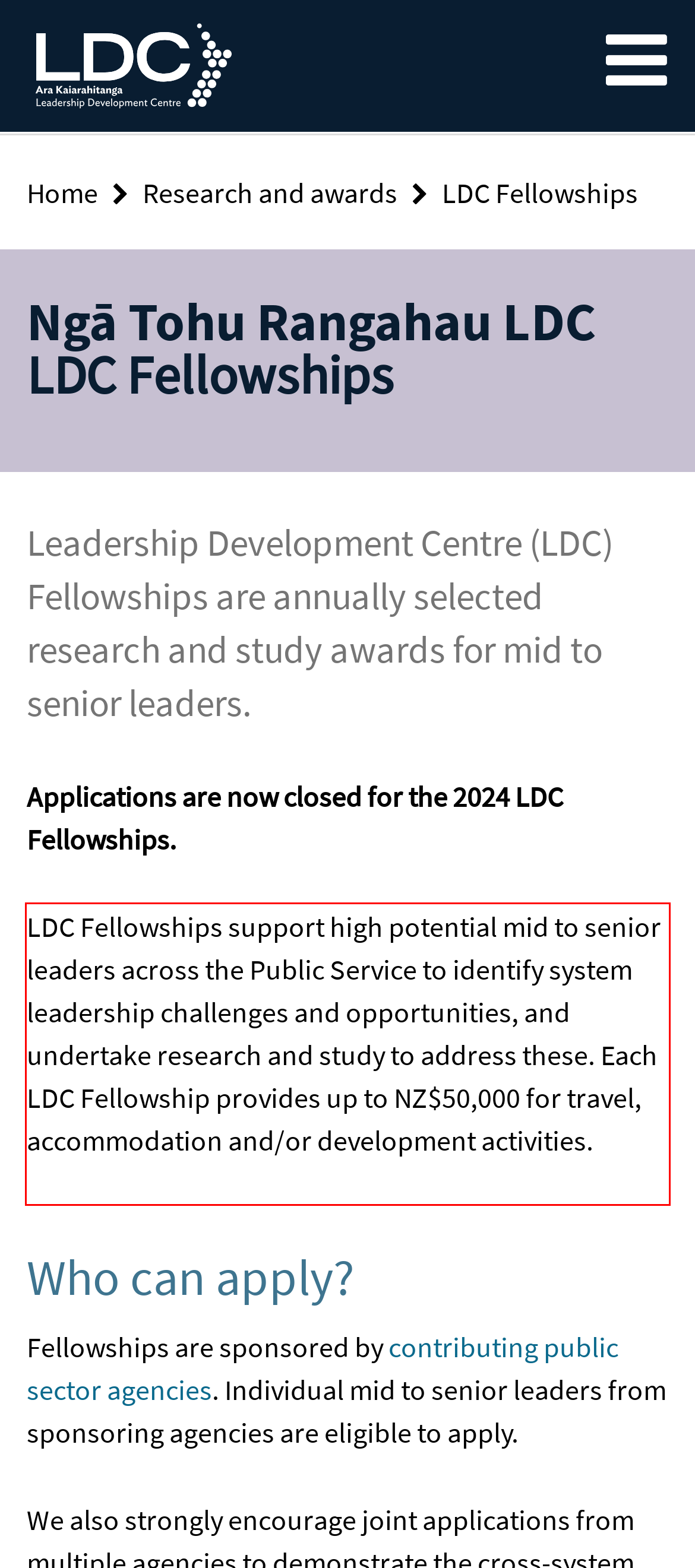Extract and provide the text found inside the red rectangle in the screenshot of the webpage.

LDC Fellowships support high potential mid to senior leaders across the Public Service to identify system leadership challenges and opportunities, and undertake research and study to address these. Each LDC Fellowship provides up to NZ$50,000 for travel, accommodation and/or development activities.